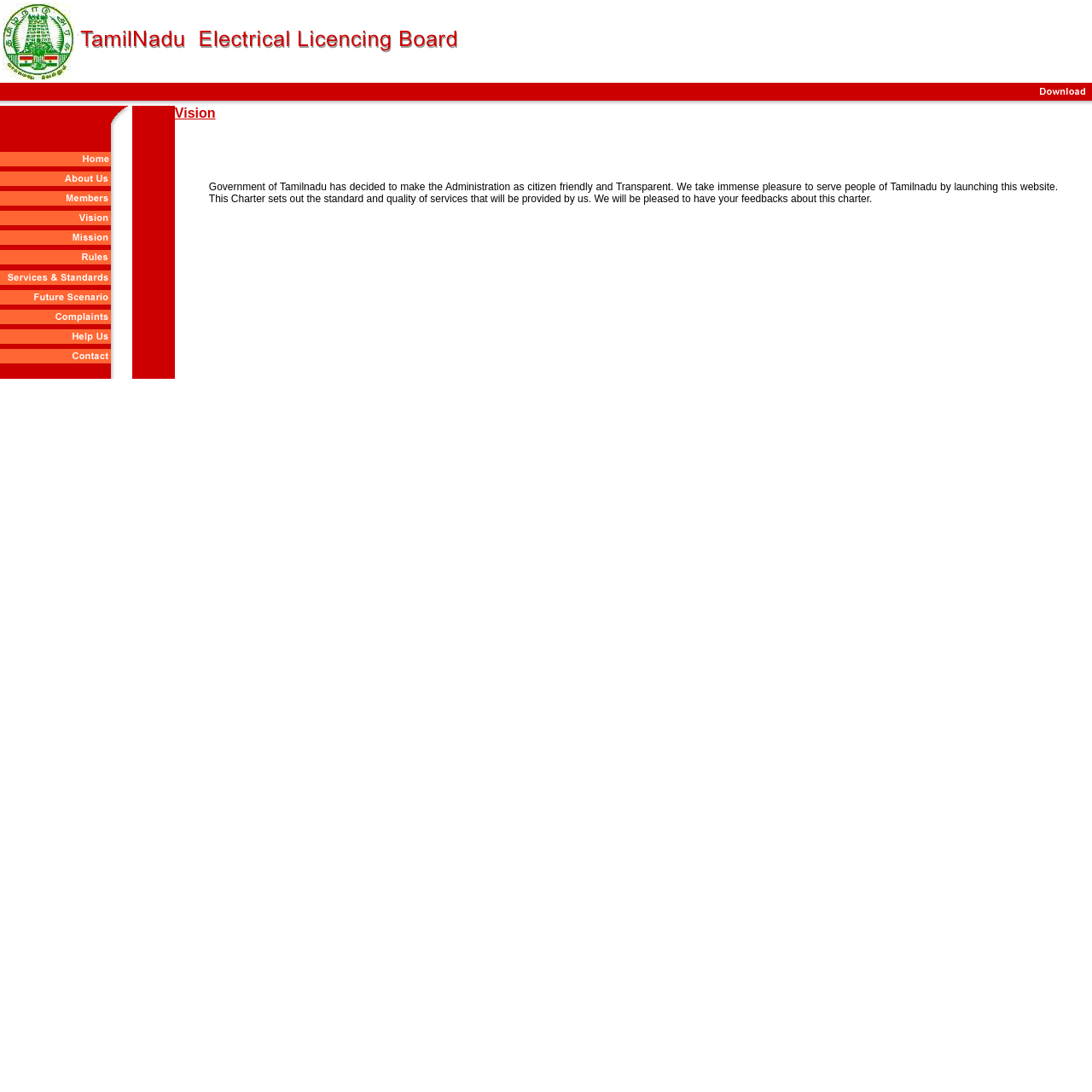What is the primary color scheme of the webpage?
Based on the visual content, answer with a single word or a brief phrase.

Unknown